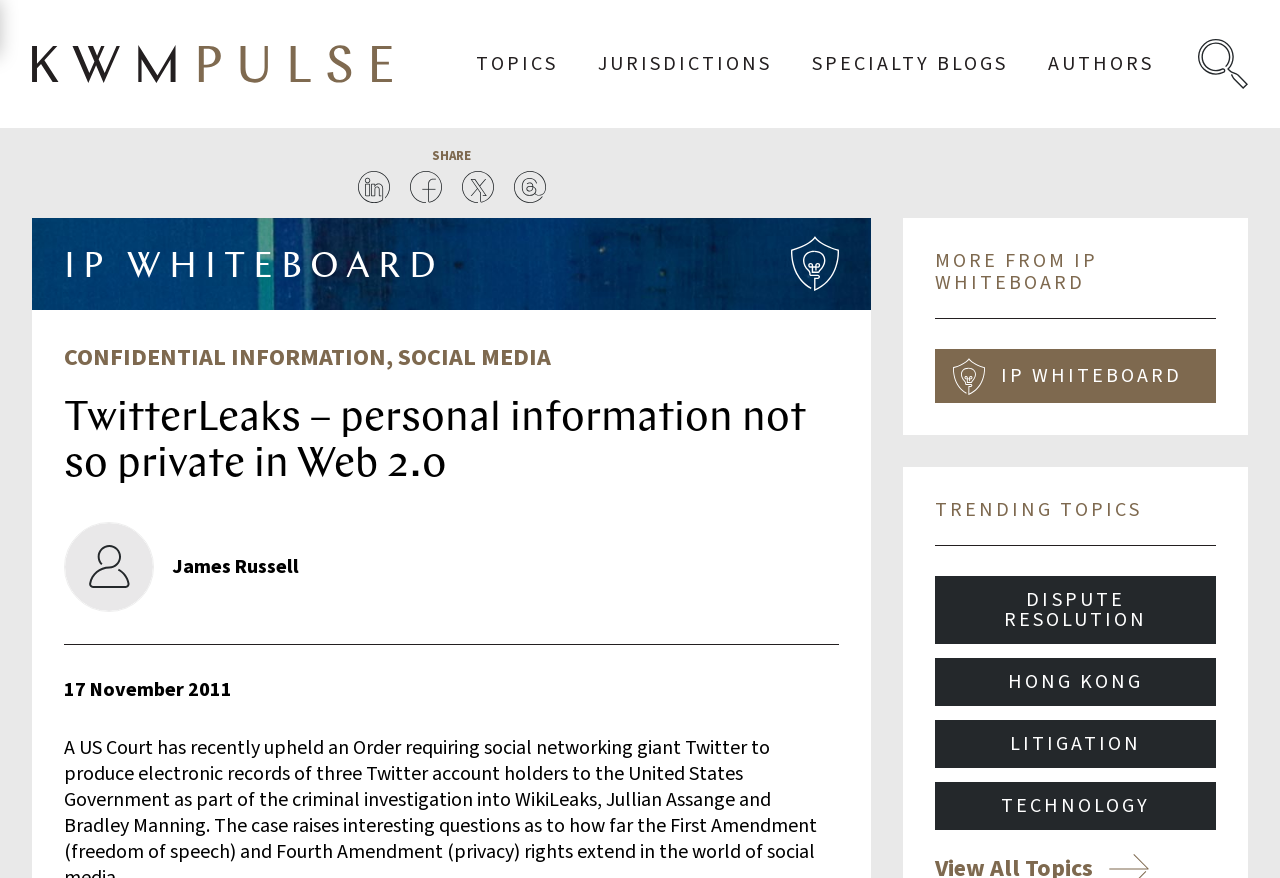Find the bounding box coordinates of the element to click in order to complete this instruction: "View the IP WHITEBOARD". The bounding box coordinates must be four float numbers between 0 and 1, denoted as [left, top, right, bottom].

[0.731, 0.397, 0.95, 0.459]